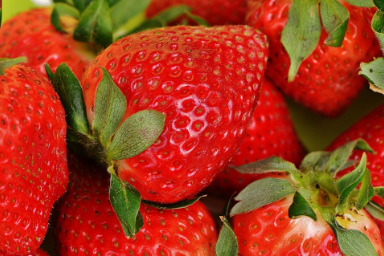Give a short answer using one word or phrase for the question:
What theme is associated with the image?

Healthy eating and nutrition